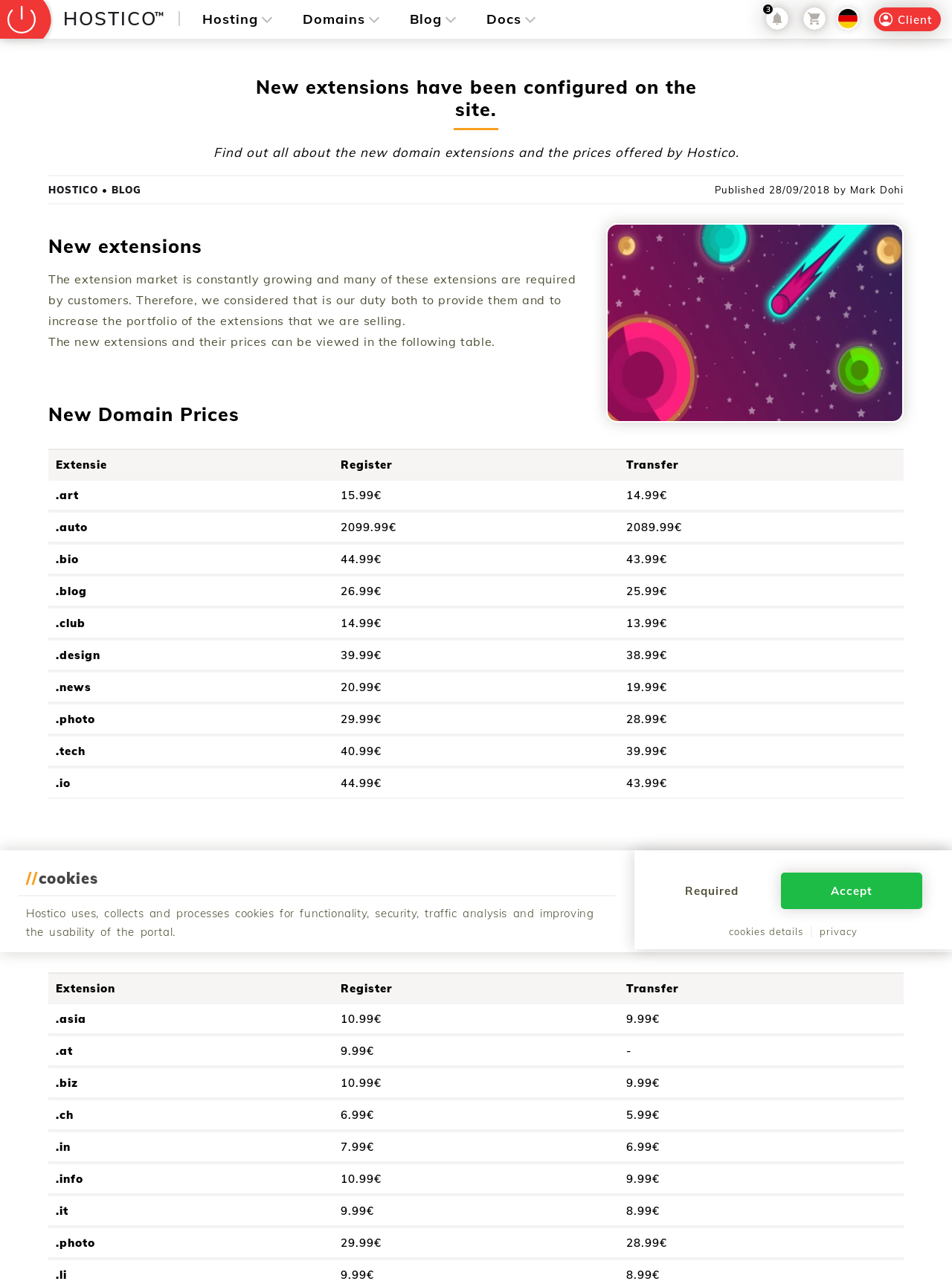Bounding box coordinates must be specified in the format (top-left x, top-left y, bottom-right x, bottom-right y). All values should be floating point numbers between 0 and 1. What are the bounding box coordinates of the UI element described as: cookies details

[0.766, 0.721, 0.853, 0.73]